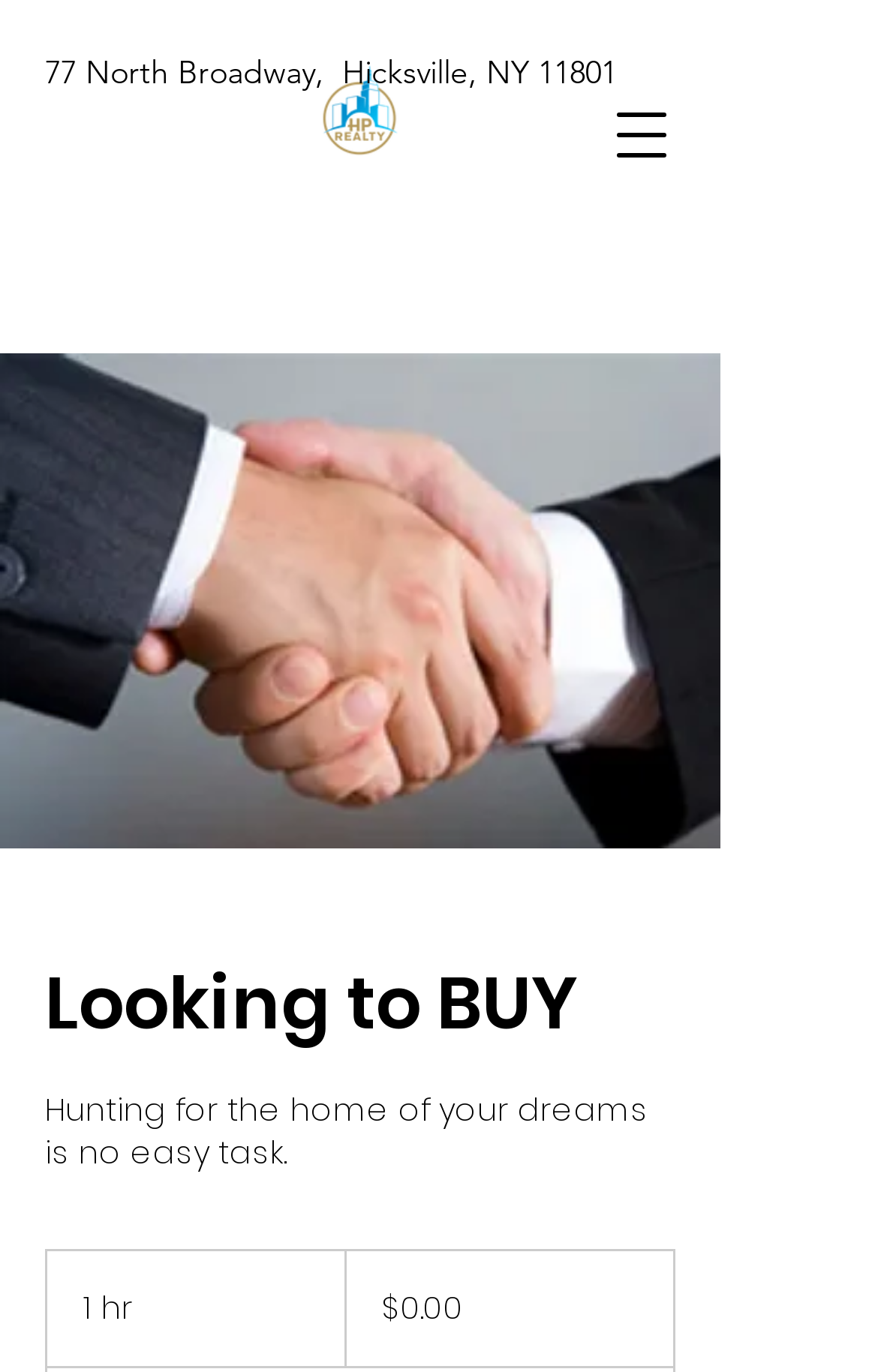Using the information shown in the image, answer the question with as much detail as possible: What is the location of the navigation menu button?

I found the location of the navigation menu button by looking at the button element with the text 'Open navigation menu', which has a bounding box with coordinates [0.679, 0.066, 0.782, 0.131], indicating that it is located at the top right corner of the webpage.